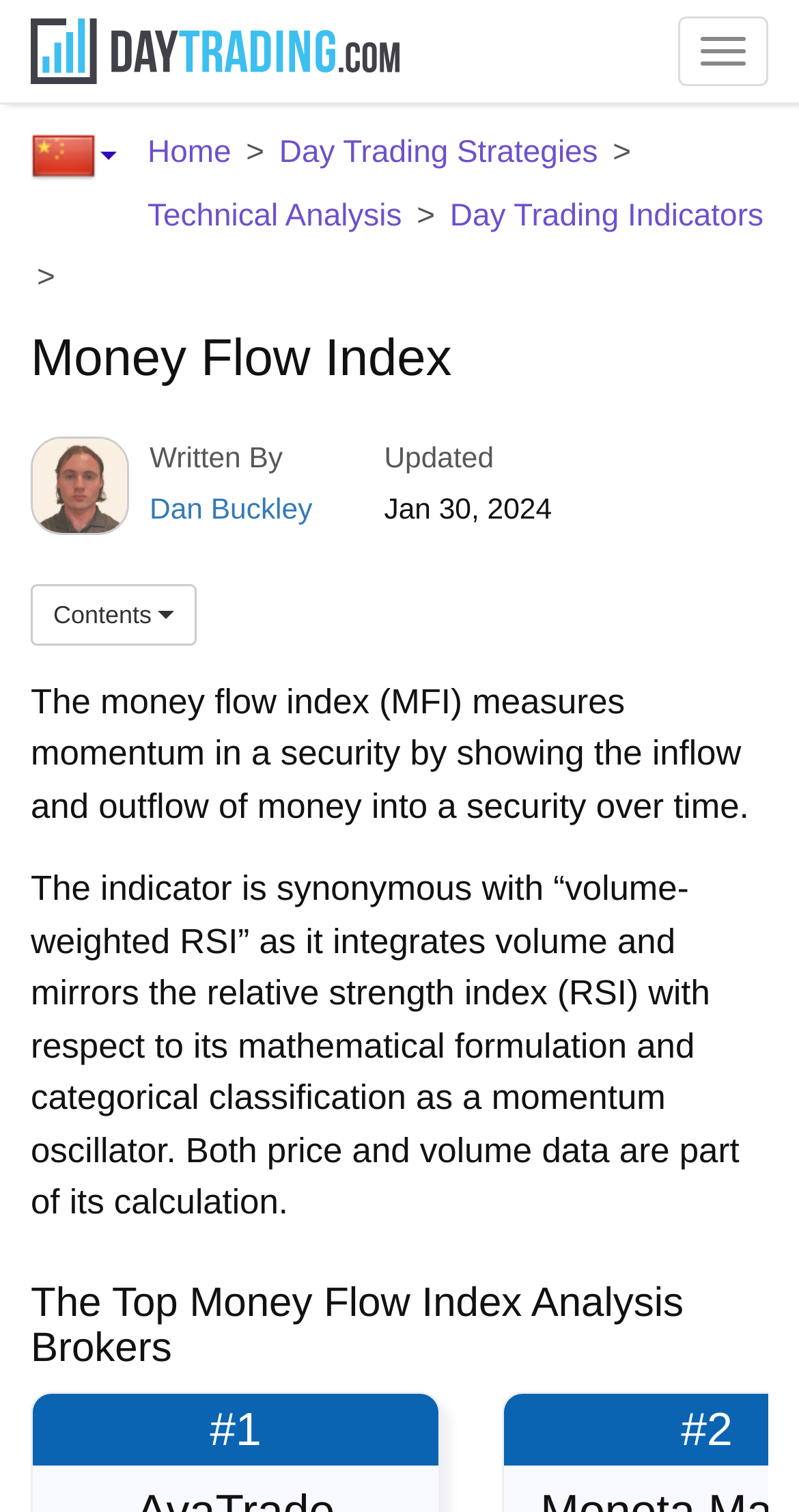Answer this question using a single word or a brief phrase:
What is the name of the trading strategy?

Day Trading